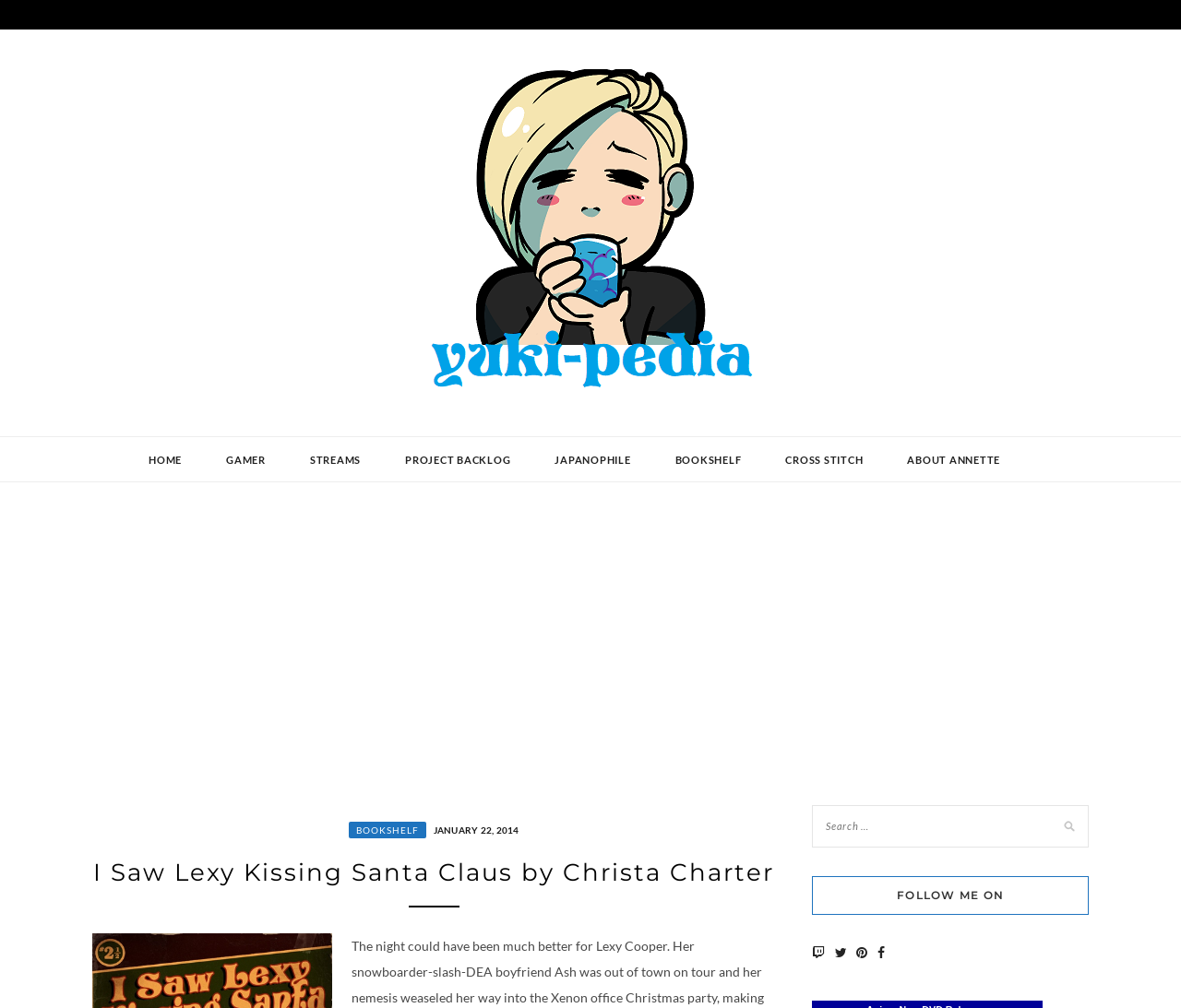Determine the bounding box coordinates for the HTML element described here: "Chat on WhatsApp".

None